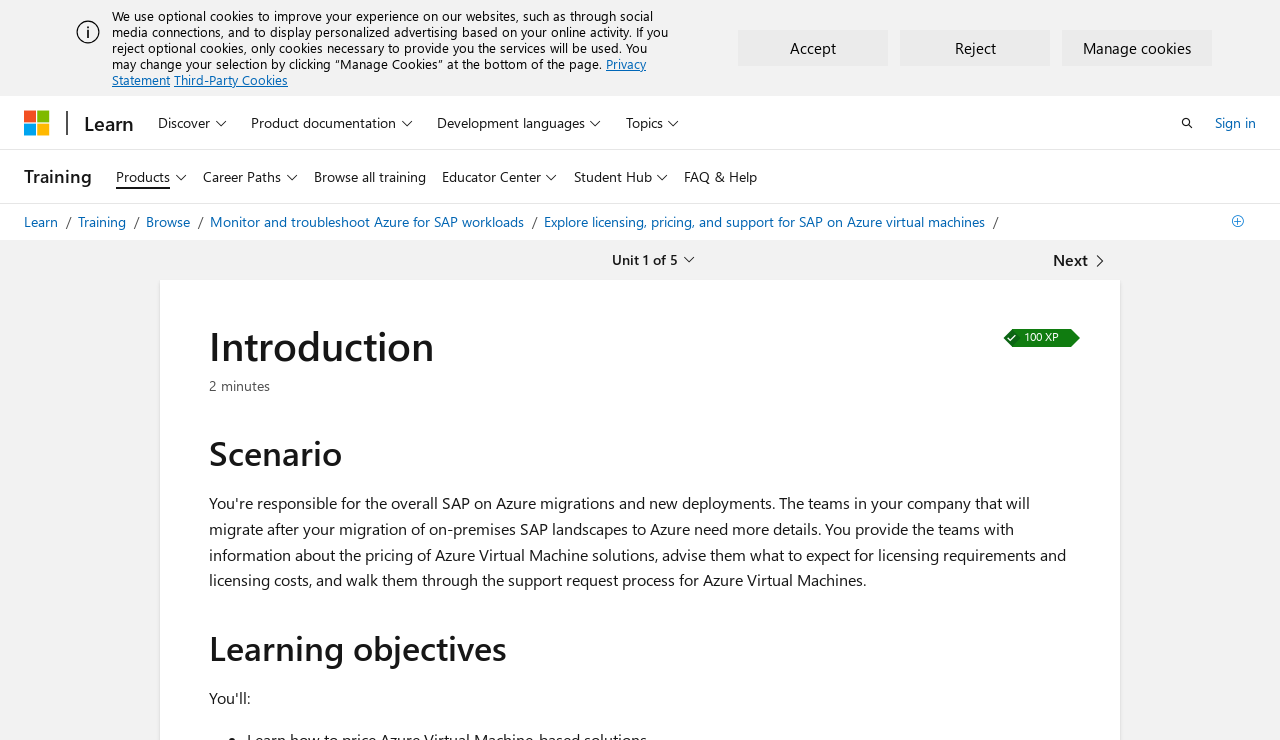Locate the bounding box coordinates of the element that needs to be clicked to carry out the instruction: "Go to 'Career Paths'". The coordinates should be given as four float numbers ranging from 0 to 1, i.e., [left, top, right, bottom].

[0.152, 0.203, 0.239, 0.274]